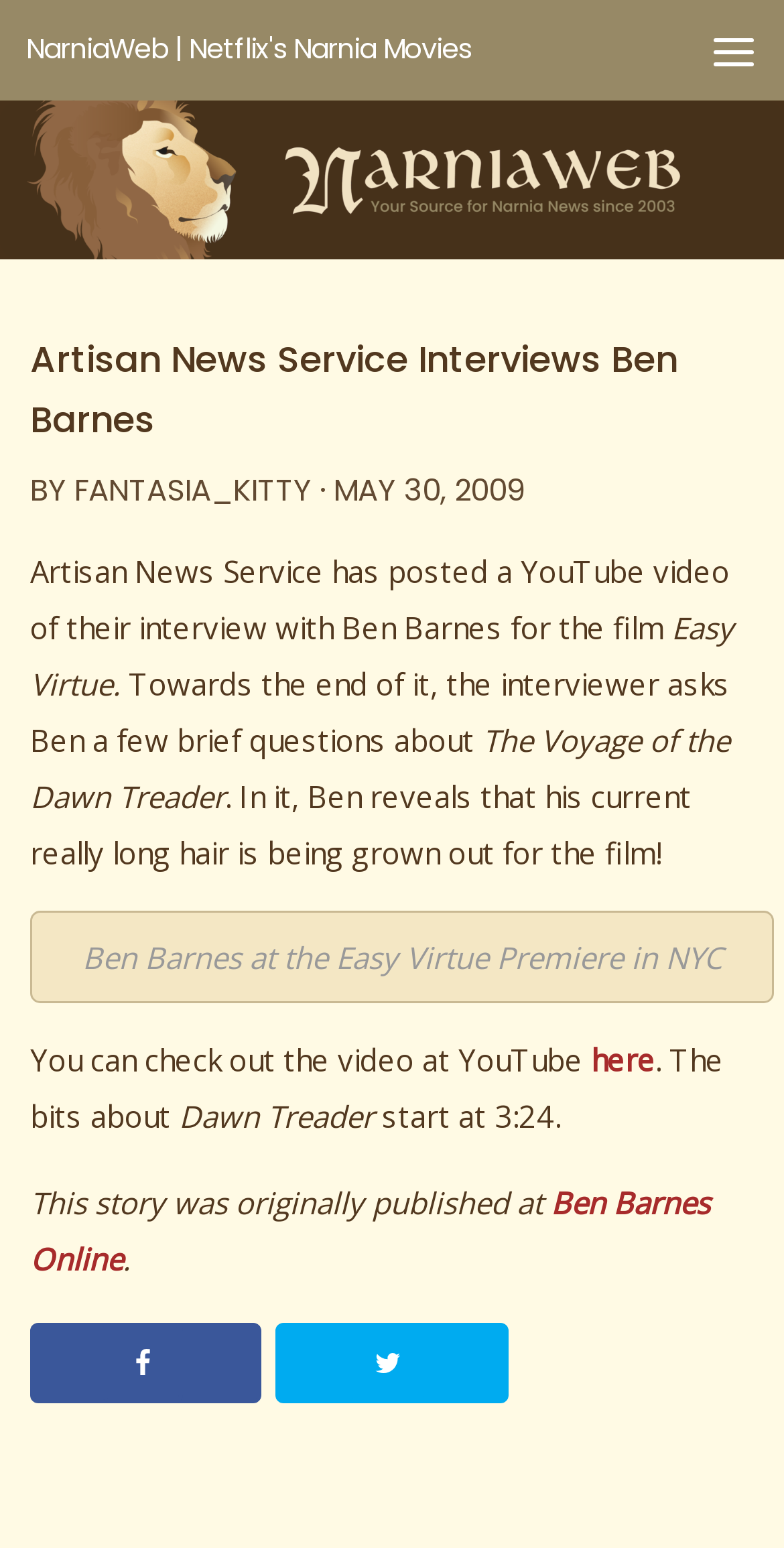What is the event shown in the image?
Use the information from the screenshot to give a comprehensive response to the question.

I determined the answer by examining the image caption, which says 'Ben Barnes at the Easy Virtue Premiere in NYC', indicating that the image is from the Easy Virtue Premiere in NYC.